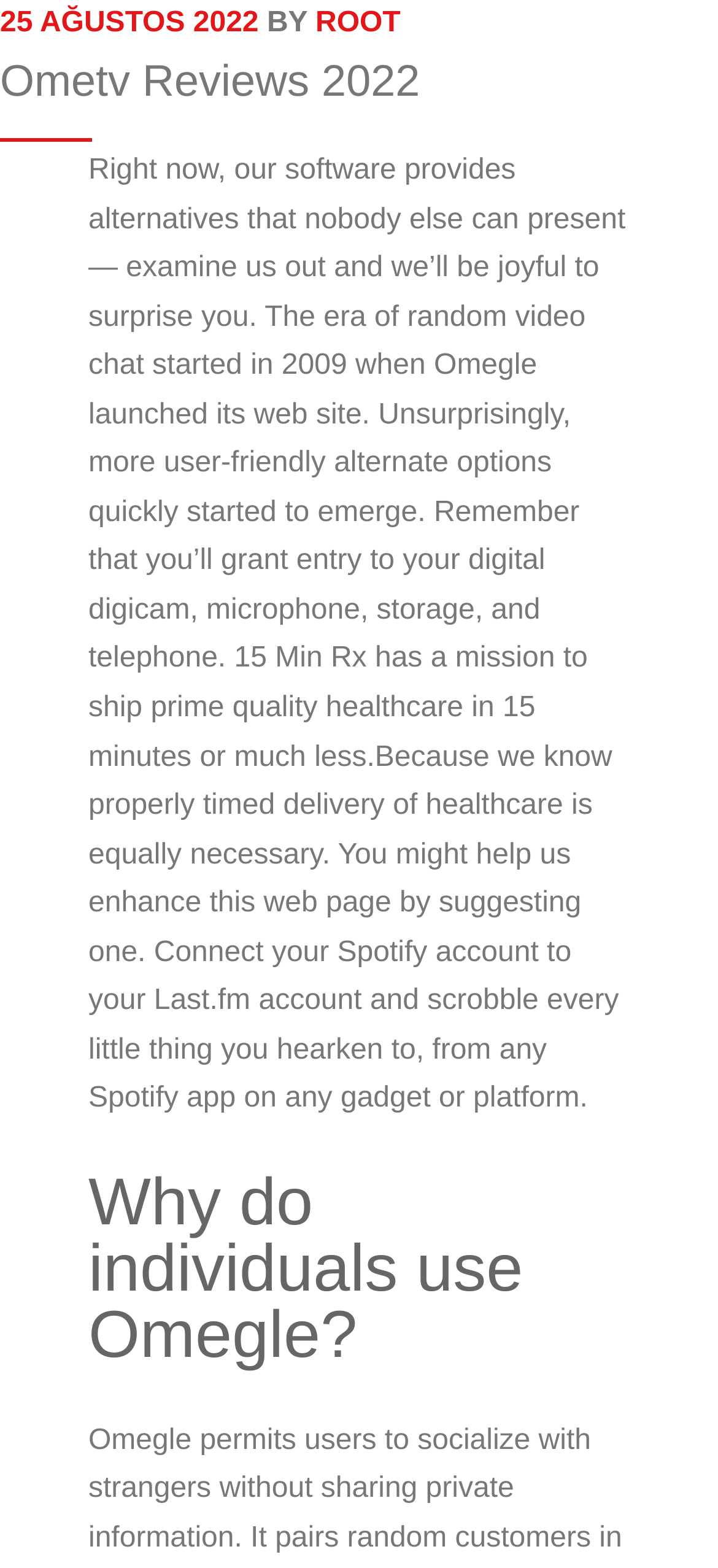Bounding box coordinates are given in the format (top-left x, top-left y, bottom-right x, bottom-right y). All values should be floating point numbers between 0 and 1. Provide the bounding box coordinate for the UI element described as: root

[0.439, 0.005, 0.558, 0.025]